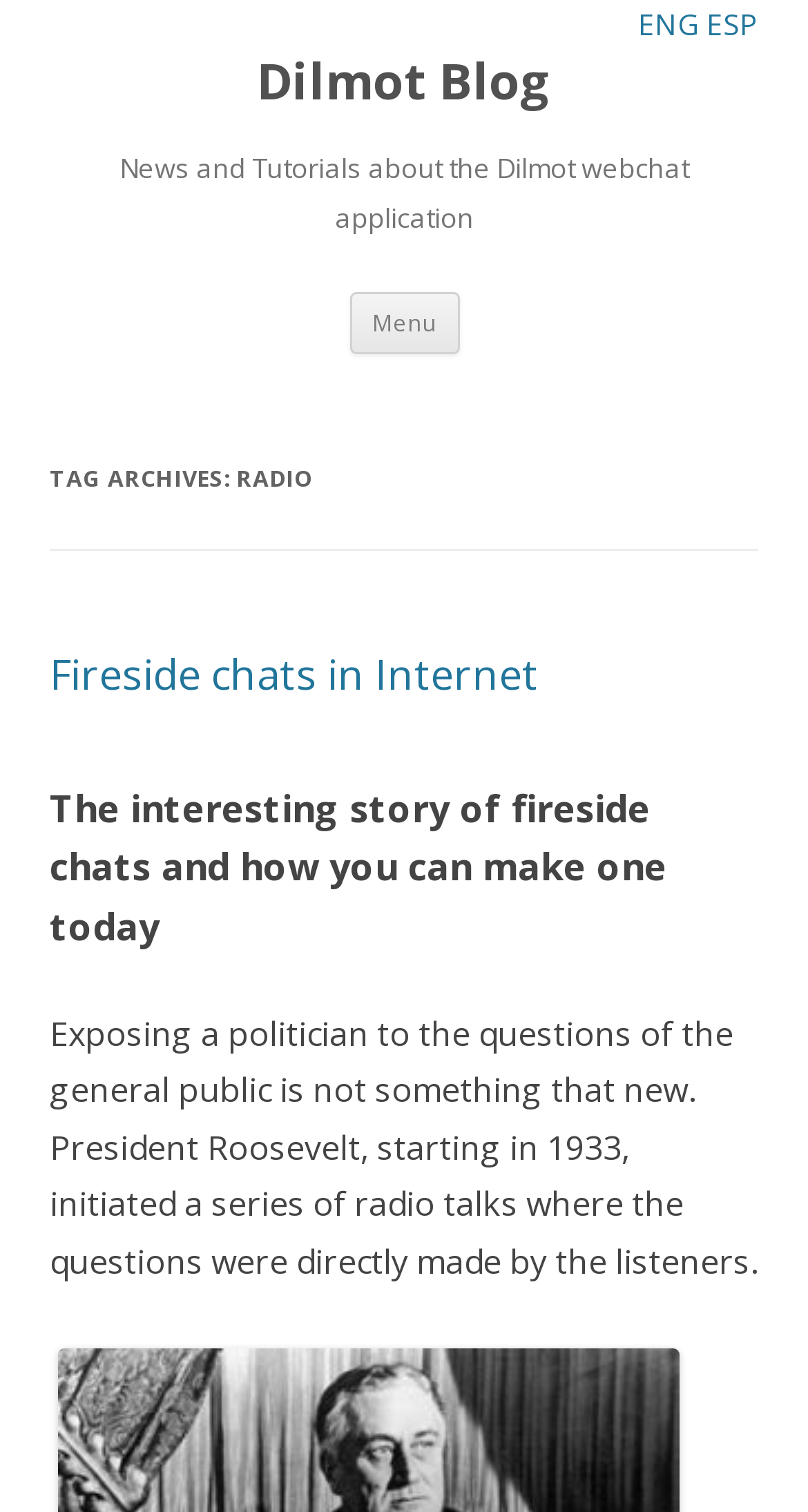Detail the webpage's structure and highlights in your description.

The webpage is about the Dilmot Blog, specifically focusing on radio-related topics. At the top right corner, there are two language options, "ENG" and "ESP", which are links to switch the language of the webpage. Below these options, the title "Dilmot Blog" is displayed prominently, with a link to the blog's homepage.

Underneath the title, a subtitle "News and Tutorials about the Dilmot webchat application" is displayed, indicating the scope of the blog's content. To the right of this subtitle, a "Menu" heading is situated, followed by a "Skip to content" link.

The main content of the webpage is divided into sections, with headings and subheadings. The first section is titled "TAG ARCHIVES: RADIO", which suggests that the webpage is an archive of radio-related posts. Below this heading, there are two subheadings: "Fireside chats in Internet" and "The interesting story of fireside chats and how you can make one today". The first subheading has a link to a specific post, while the second subheading is followed by a block of text that discusses the history of fireside chats, including a mention of President Roosevelt's radio talks in 1933.